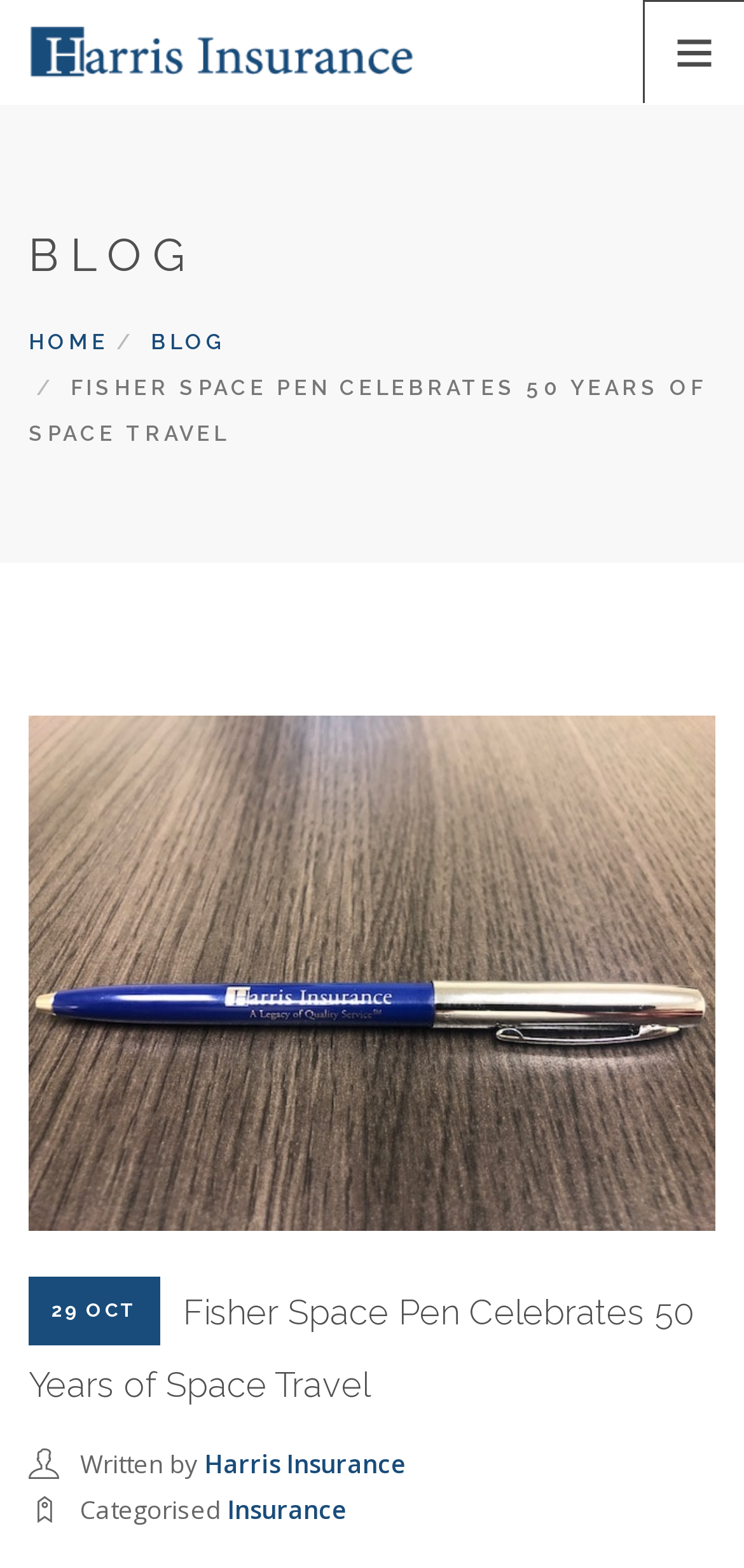Kindly determine the bounding box coordinates for the clickable area to achieve the given instruction: "Click on the 'HOME' link".

[0.038, 0.211, 0.146, 0.226]